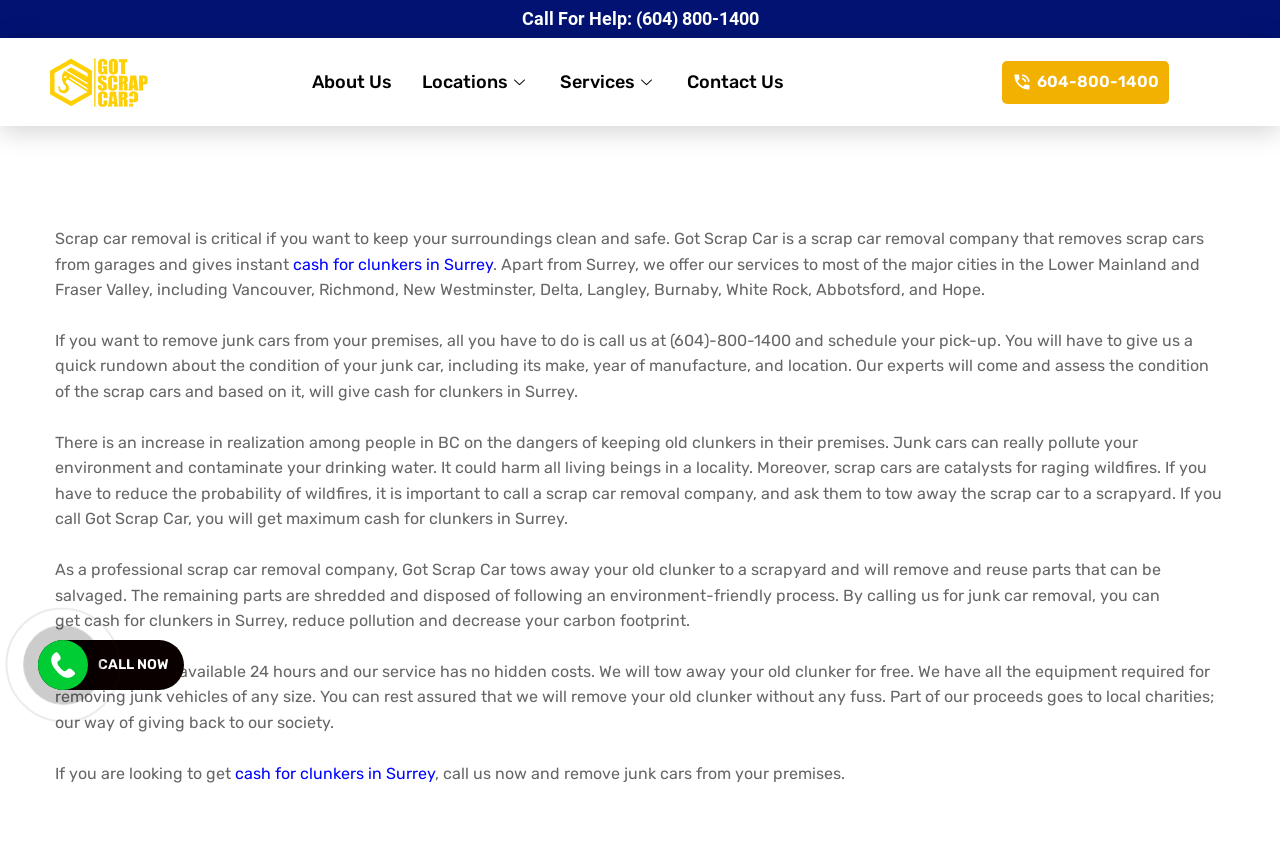Given the content of the image, can you provide a detailed answer to the question?
What is the phone number to call for scrap car removal?

The phone number can be found in the top section of the webpage, where it says 'Call For Help: (604) 800-1400'. This is also repeated in the main content section, where it says 'call us at (604)-800-1400 and schedule your pick-up'.